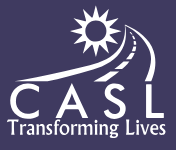Describe every detail you can see in the image.

The image features the logo of Community Assisted & Supported Living, Inc. (CASL), a nonprofit organization dedicated to transforming lives. The logo is prominently displayed with a stylized sun symbol above the letters "CASL," which are rendered in a bold, sans-serif font. Below, the tagline "Transforming Lives" emphasizes the organization's mission to empower individuals through support services. The logo is set against a rich purple background, which enhances its visibility and conveys a sense of professionalism and warmth. This visual representation encapsulates CASL's commitment to community support and transformation.